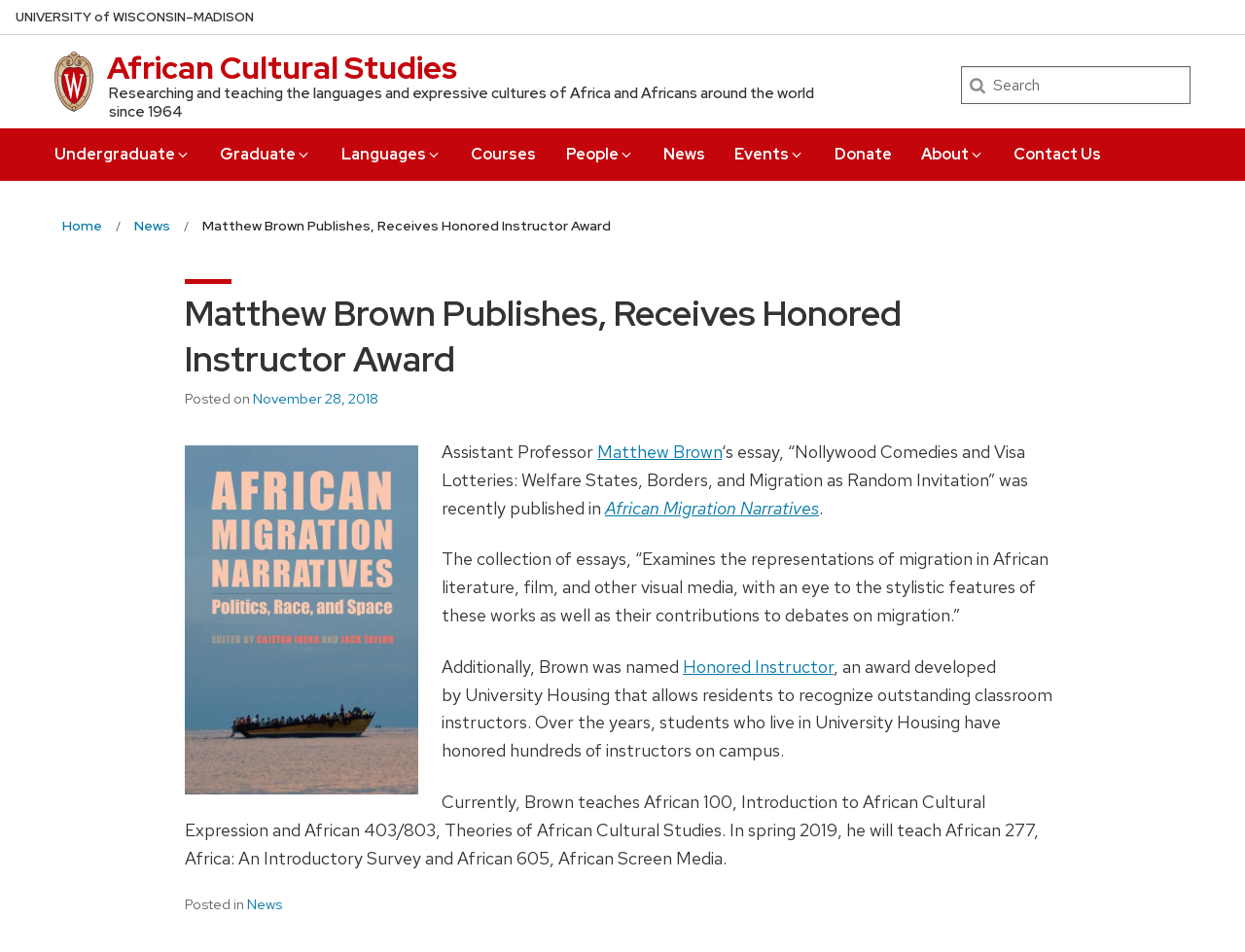What is the name of the professor who published an essay?
Please use the image to provide an in-depth answer to the question.

I found the answer by looking at the article section of the webpage, where it mentions 'Assistant Professor Matthew Brown' and describes his essay publication.